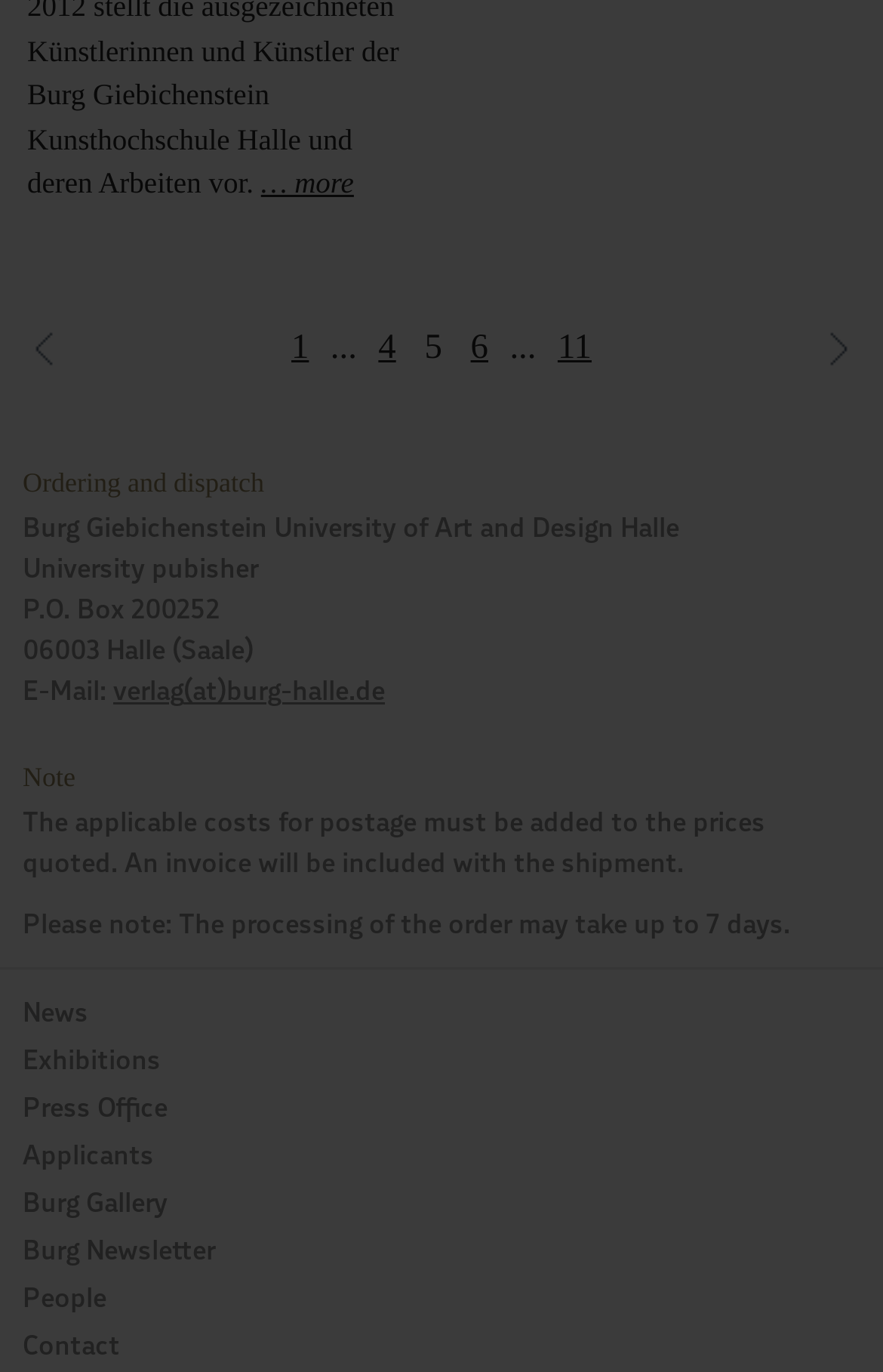What is the postal code of the university?
Look at the screenshot and respond with a single word or phrase.

06003